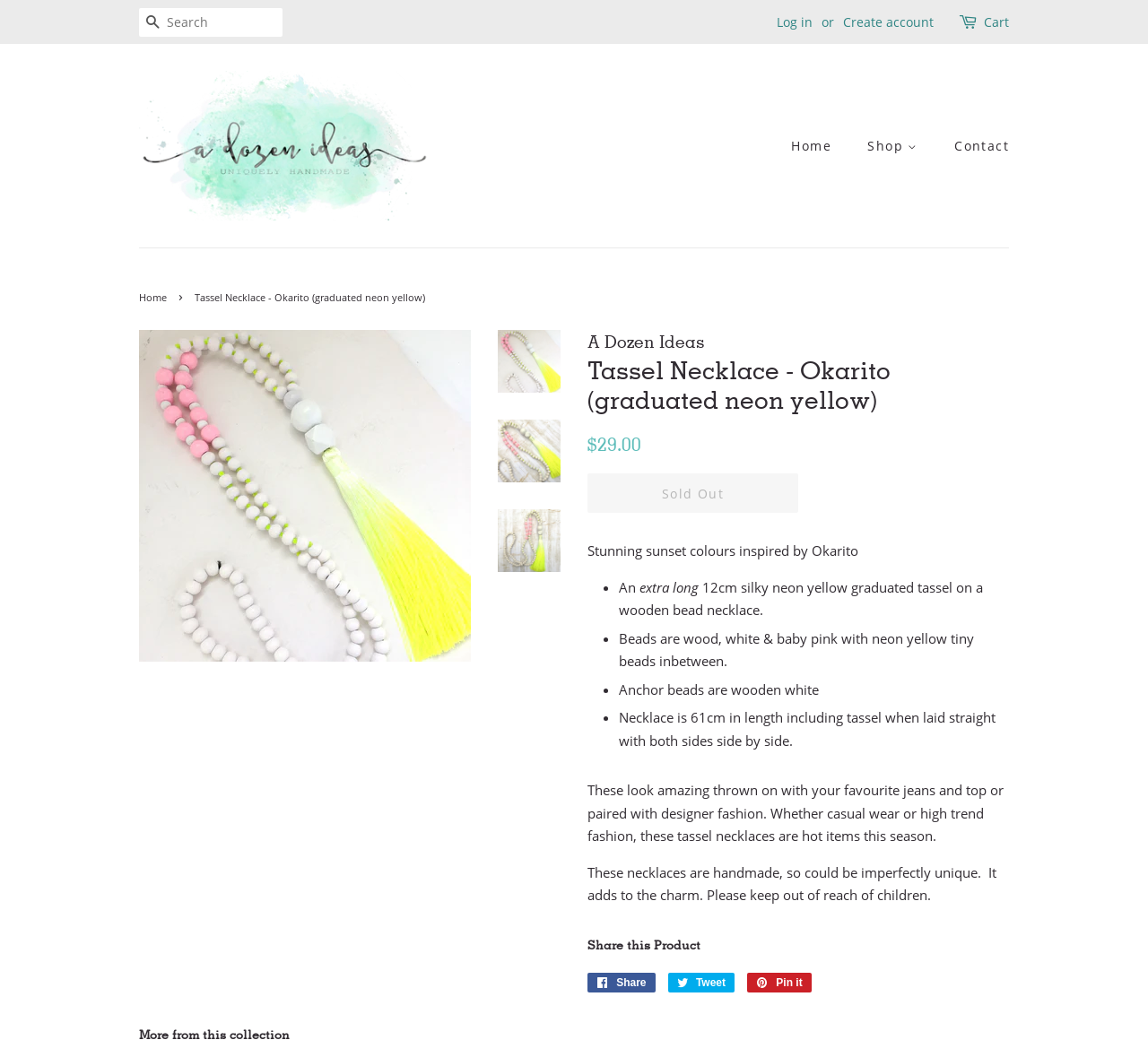Your task is to extract the text of the main heading from the webpage.

Tassel Necklace - Okarito (graduated neon yellow)